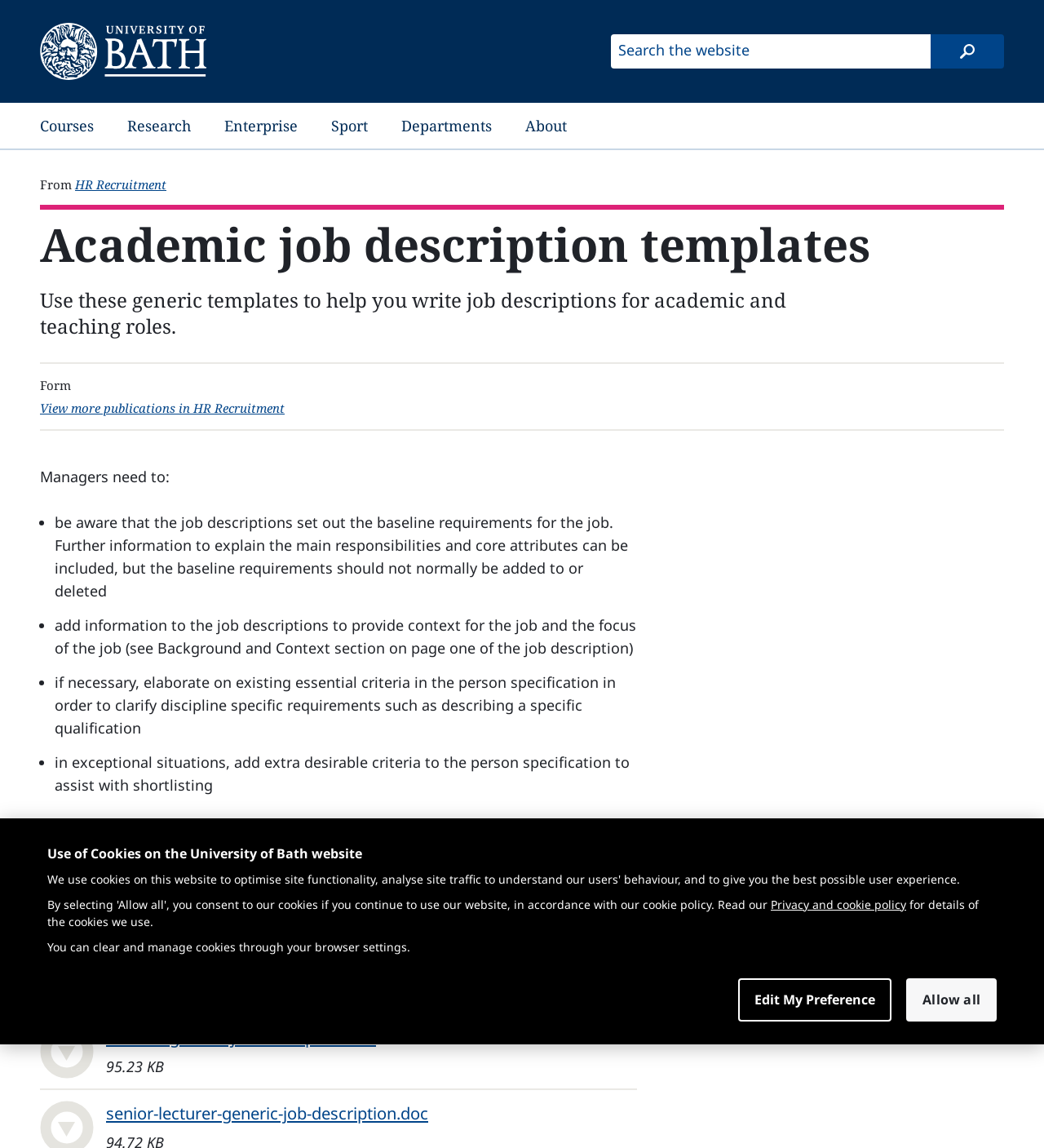Answer the question using only a single word or phrase: 
What is the purpose of the generic templates?

to help write job descriptions